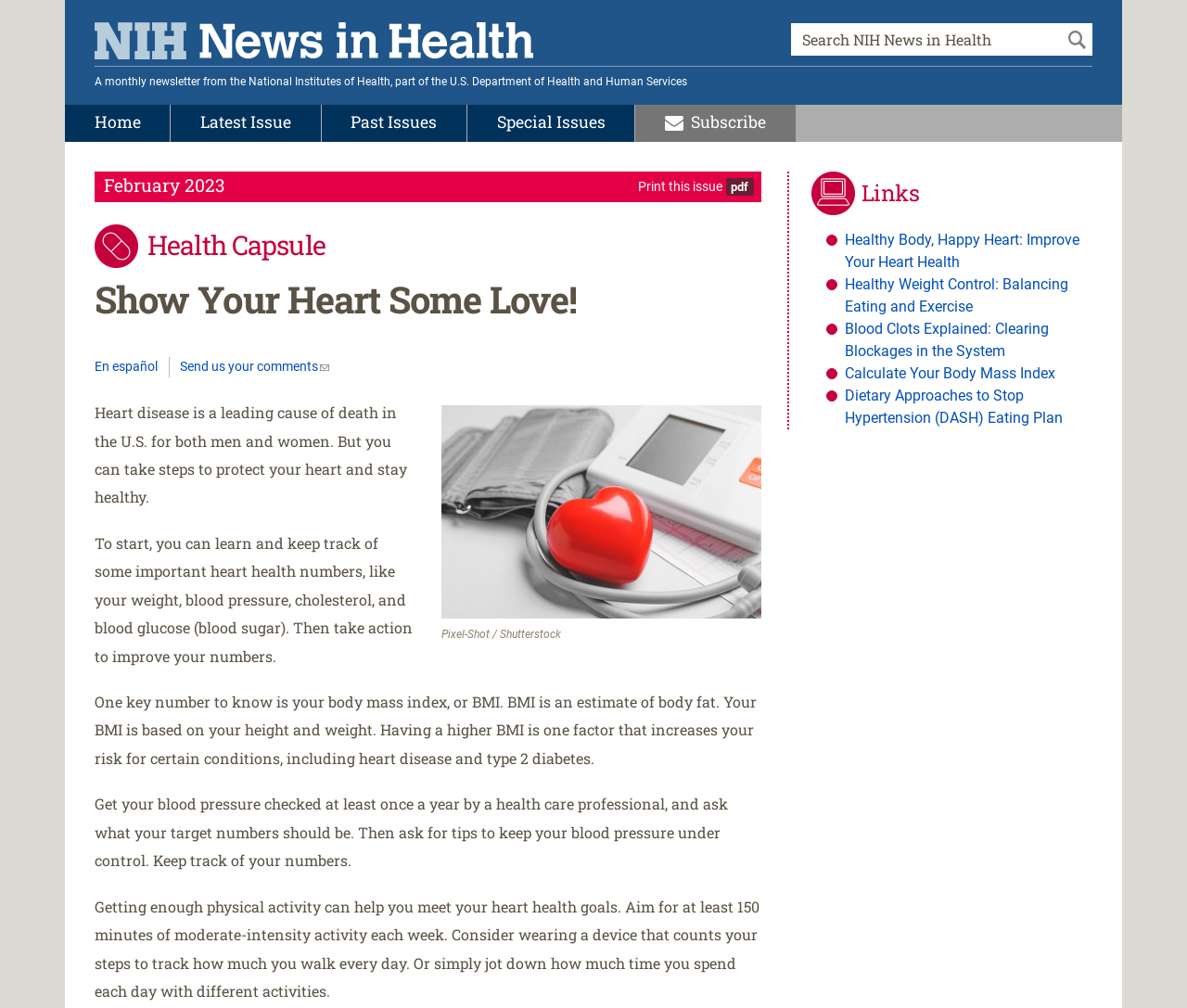How many heart health numbers are mentioned on the webpage?
Provide a short answer using one word or a brief phrase based on the image.

4